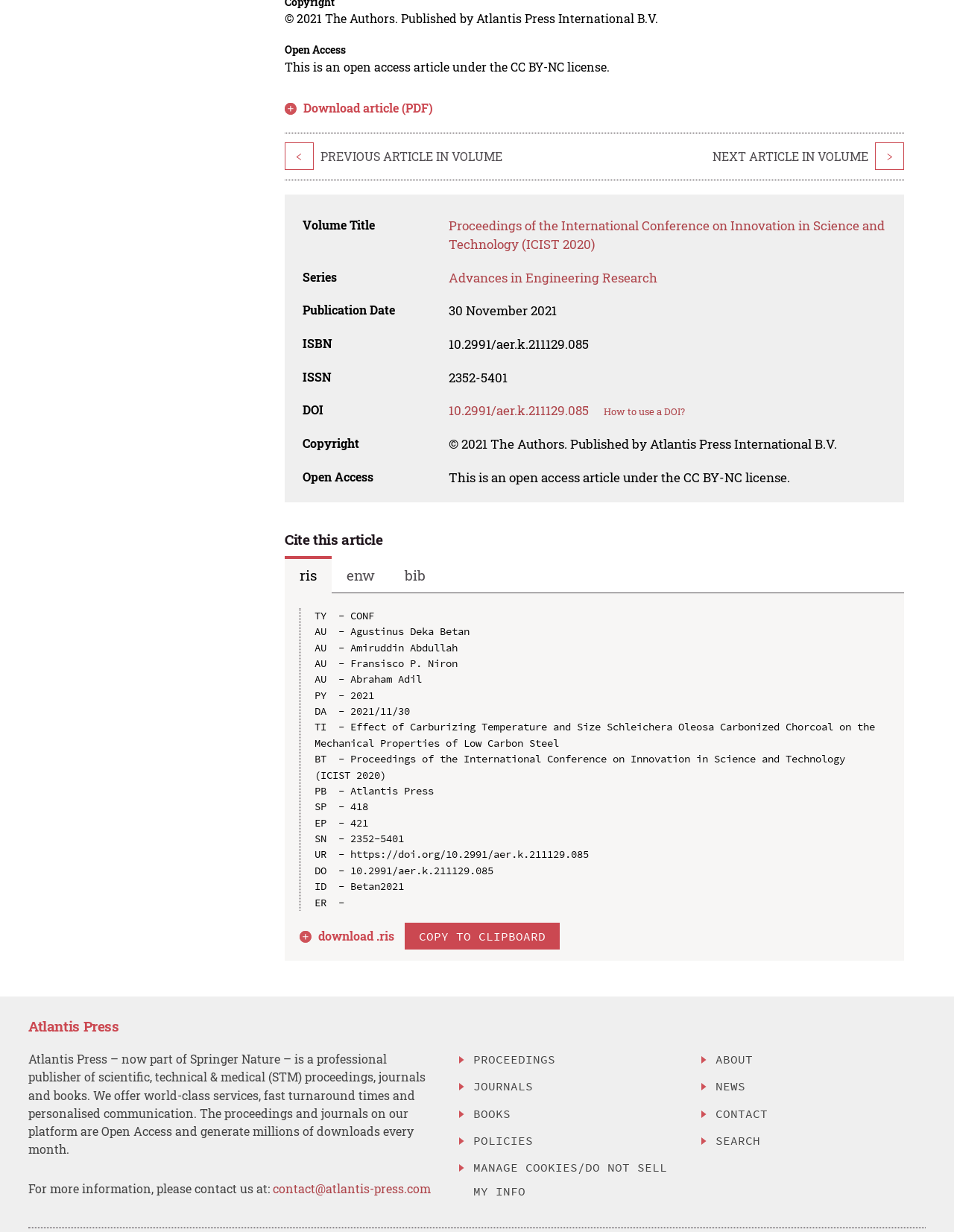Identify the bounding box of the UI component described as: "download .ris".

[0.333, 0.753, 0.413, 0.766]